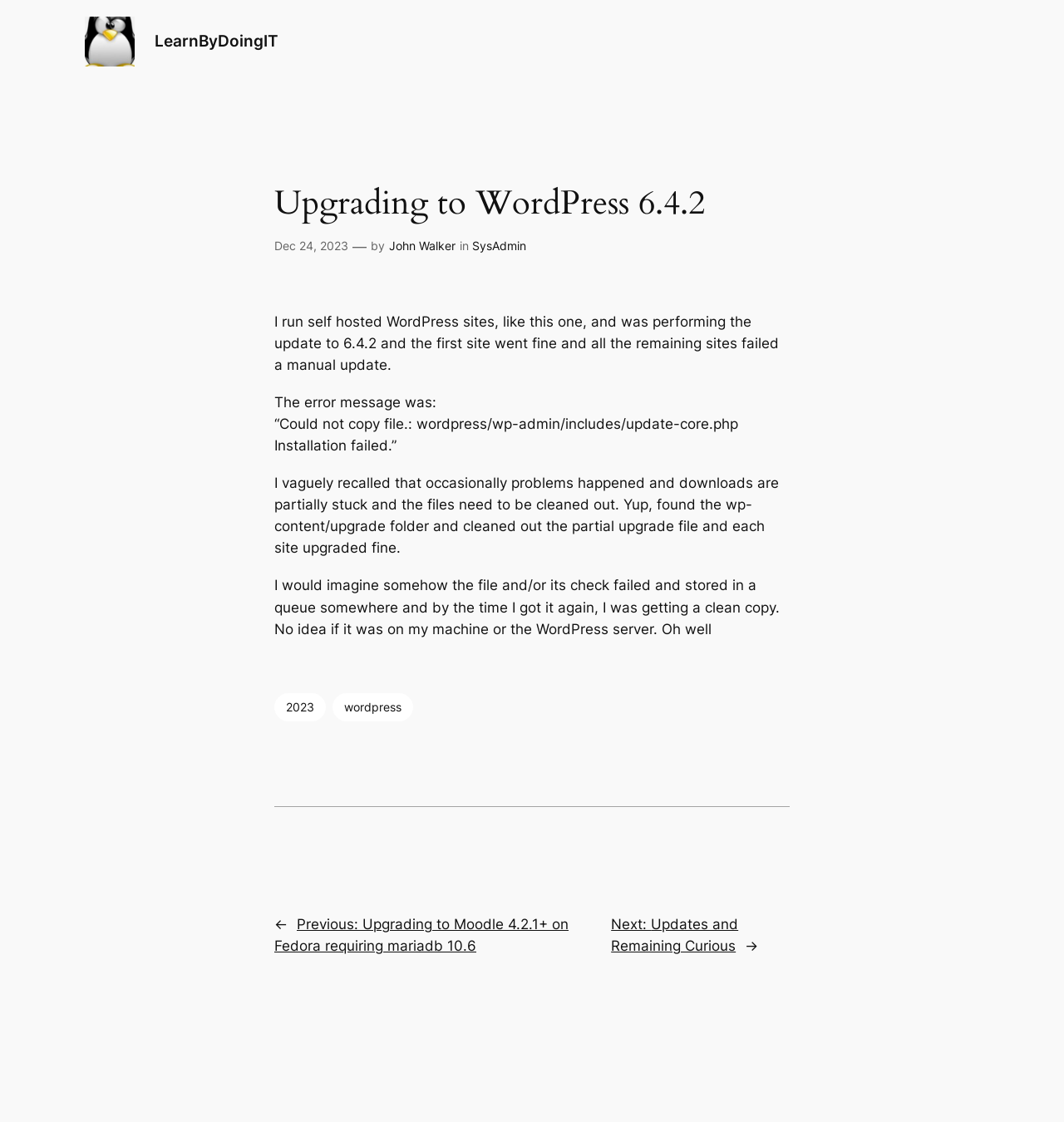Kindly determine the bounding box coordinates for the area that needs to be clicked to execute this instruction: "View the next post".

[0.574, 0.817, 0.694, 0.851]